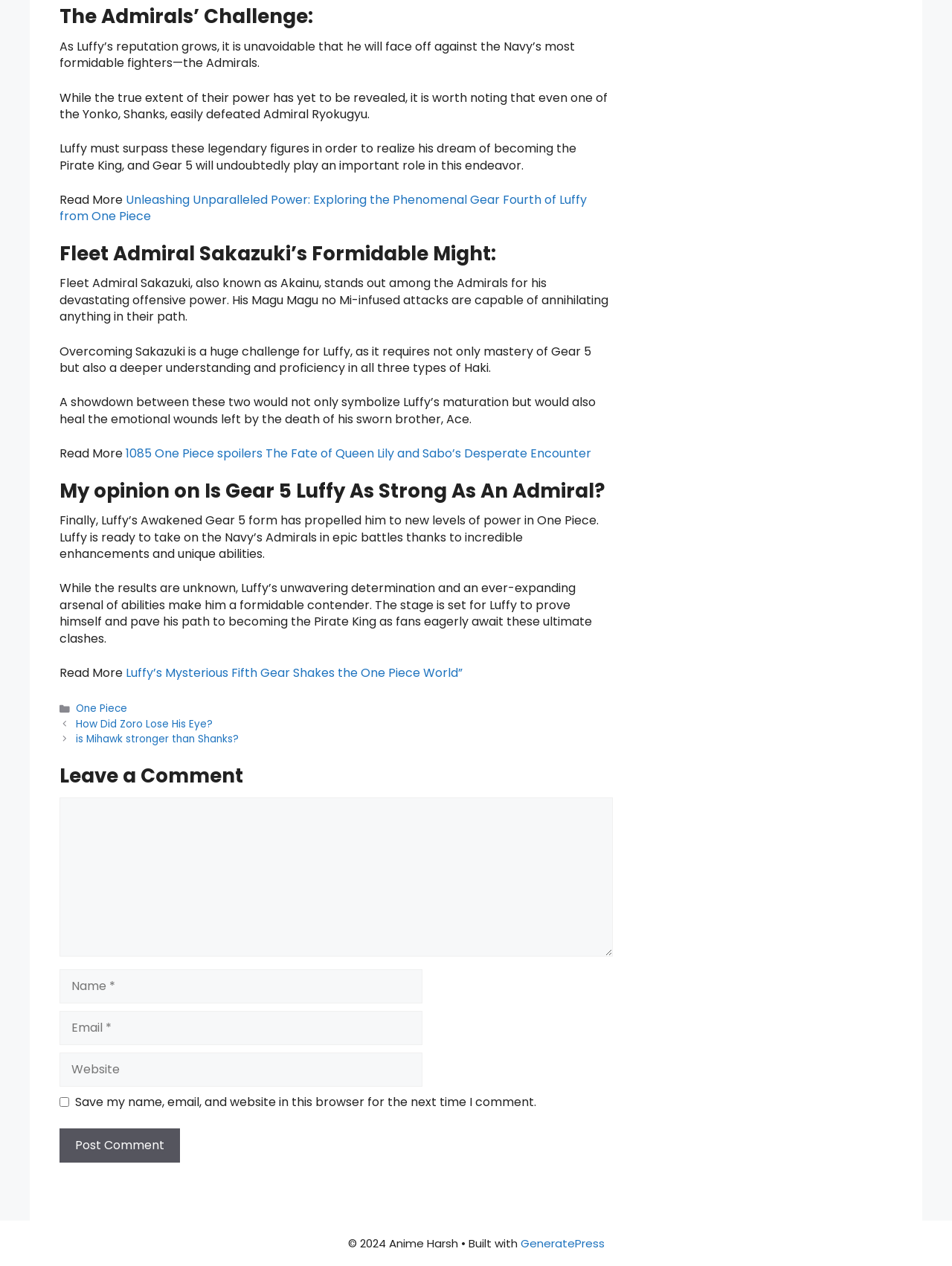Carefully examine the image and provide an in-depth answer to the question: How many textboxes are there in the comment section?

The comment section of the webpage contains four textboxes: 'Comment', 'Name', 'Email', and 'Website'. These textboxes are located below the 'Leave a Comment' heading and are used for users to input their comments and personal information.